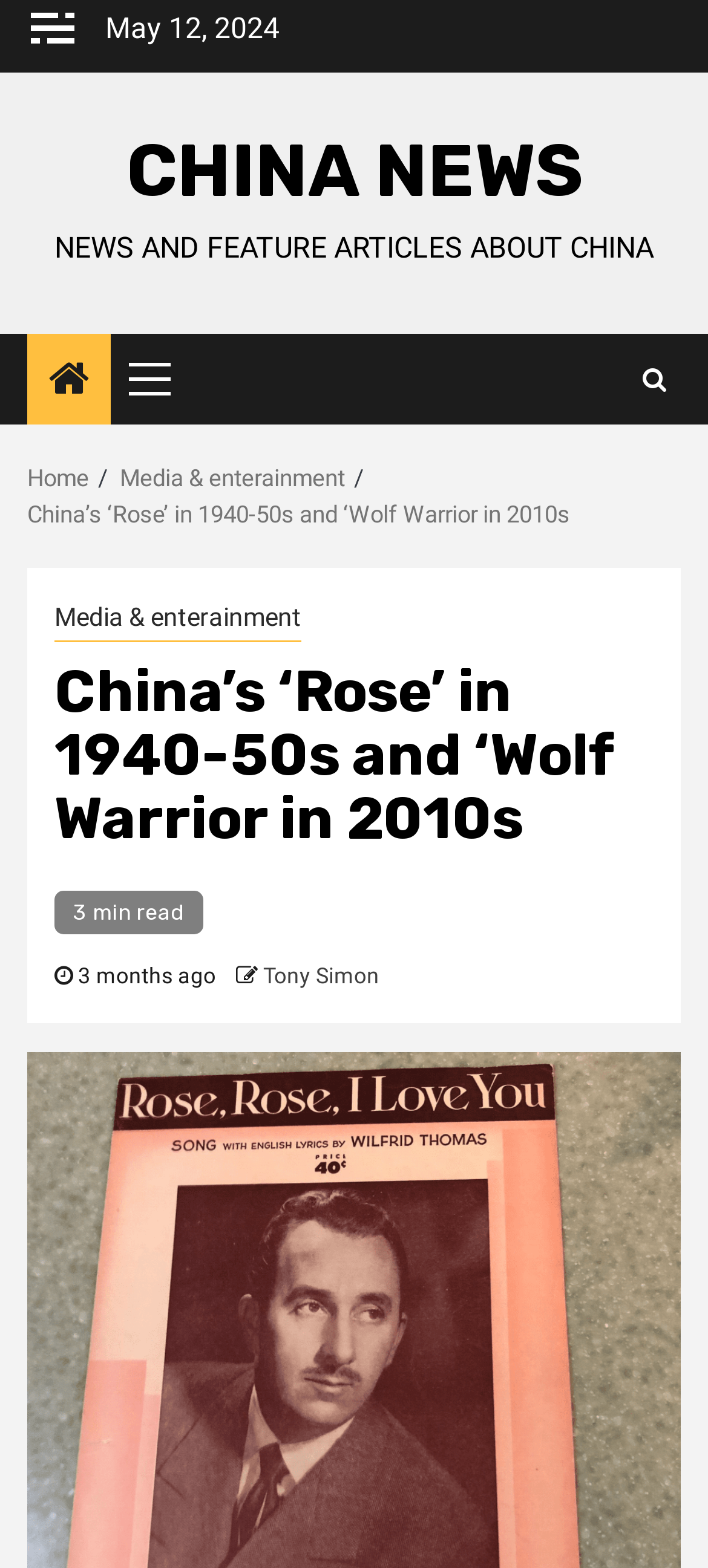Using a single word or phrase, answer the following question: 
What is the name of the primary menu?

Primary Menu